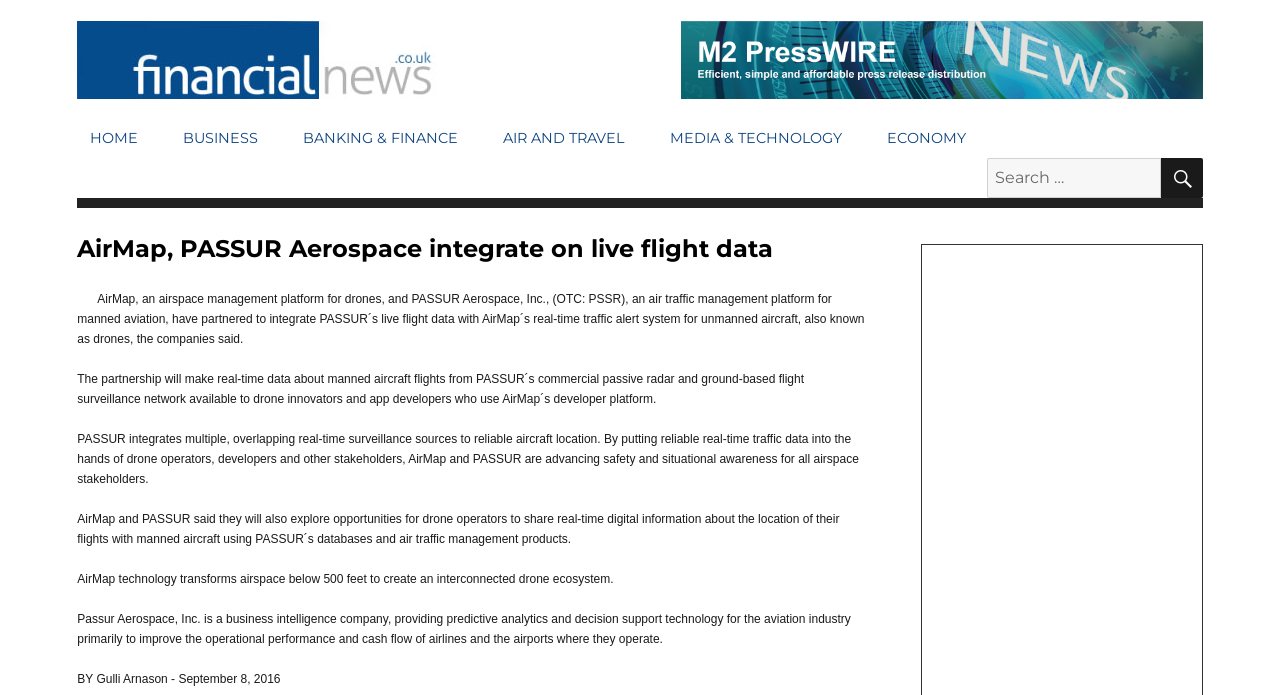Could you locate the bounding box coordinates for the section that should be clicked to accomplish this task: "Read more about BUSINESS".

[0.133, 0.173, 0.211, 0.227]